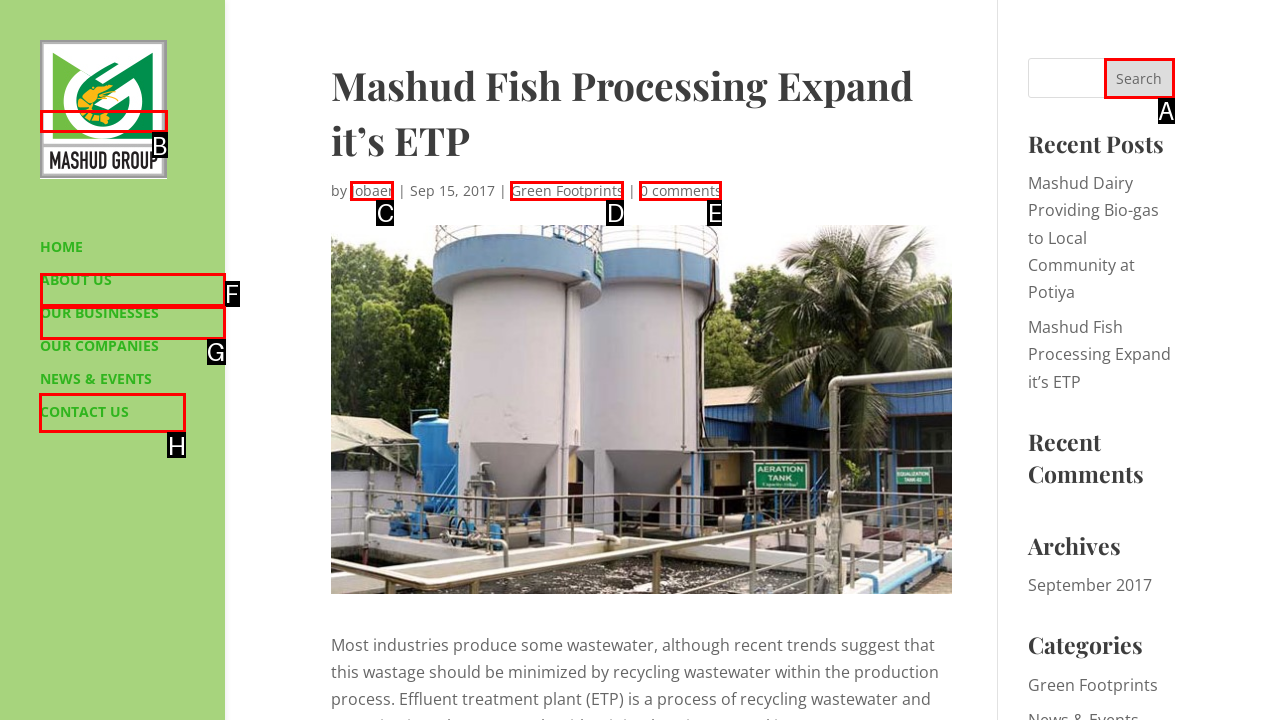Decide which HTML element to click to complete the task: Search for something Provide the letter of the appropriate option.

H